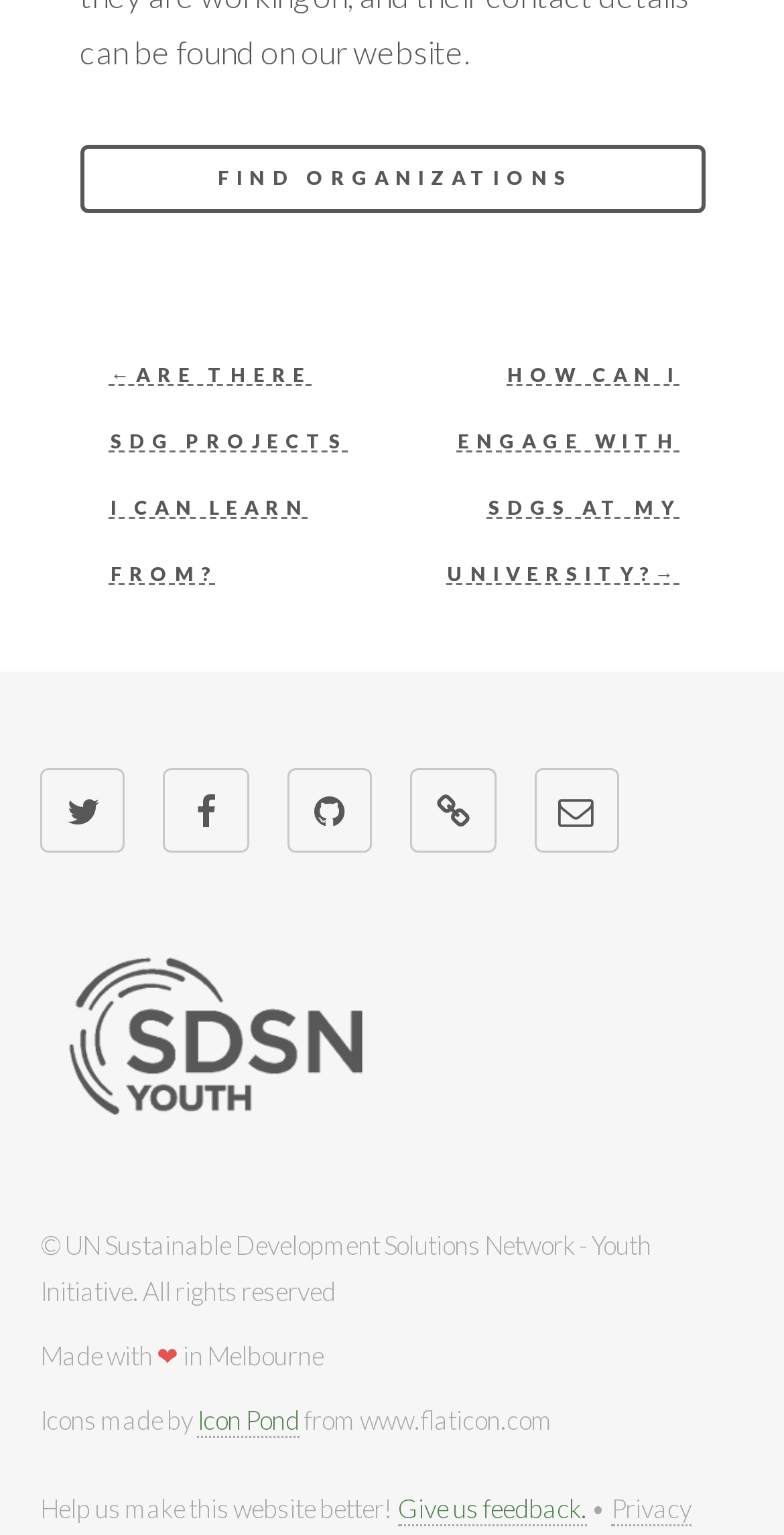Based on the element description Home, identify the bounding box of the UI element in the given webpage screenshot. The coordinates should be in the format (top-left x, top-left y, bottom-right x, bottom-right y) and must be between 0 and 1.

None